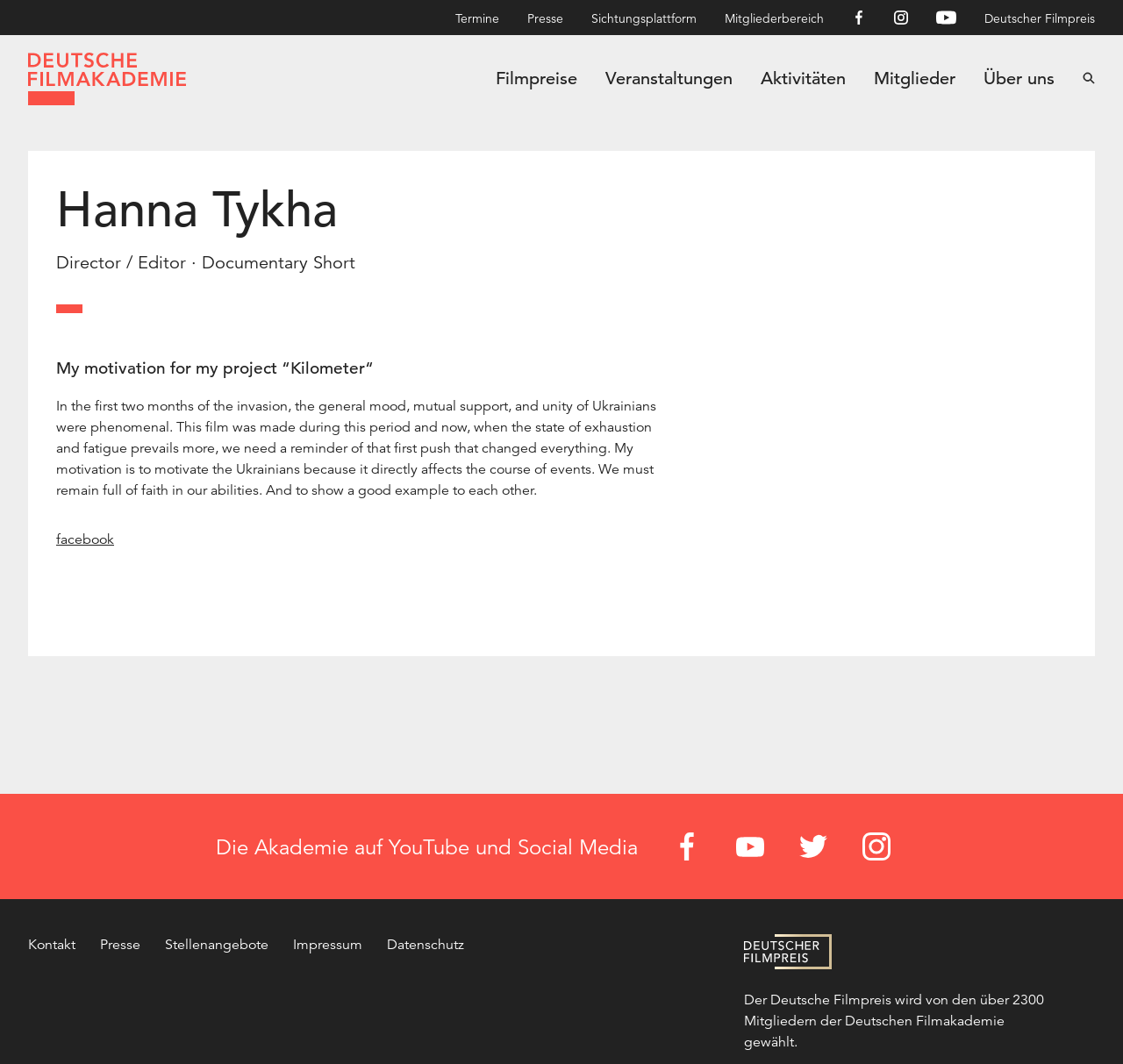Can you specify the bounding box coordinates of the area that needs to be clicked to fulfill the following instruction: "View Hanna Tykha's profile"?

[0.612, 0.115, 0.95, 0.472]